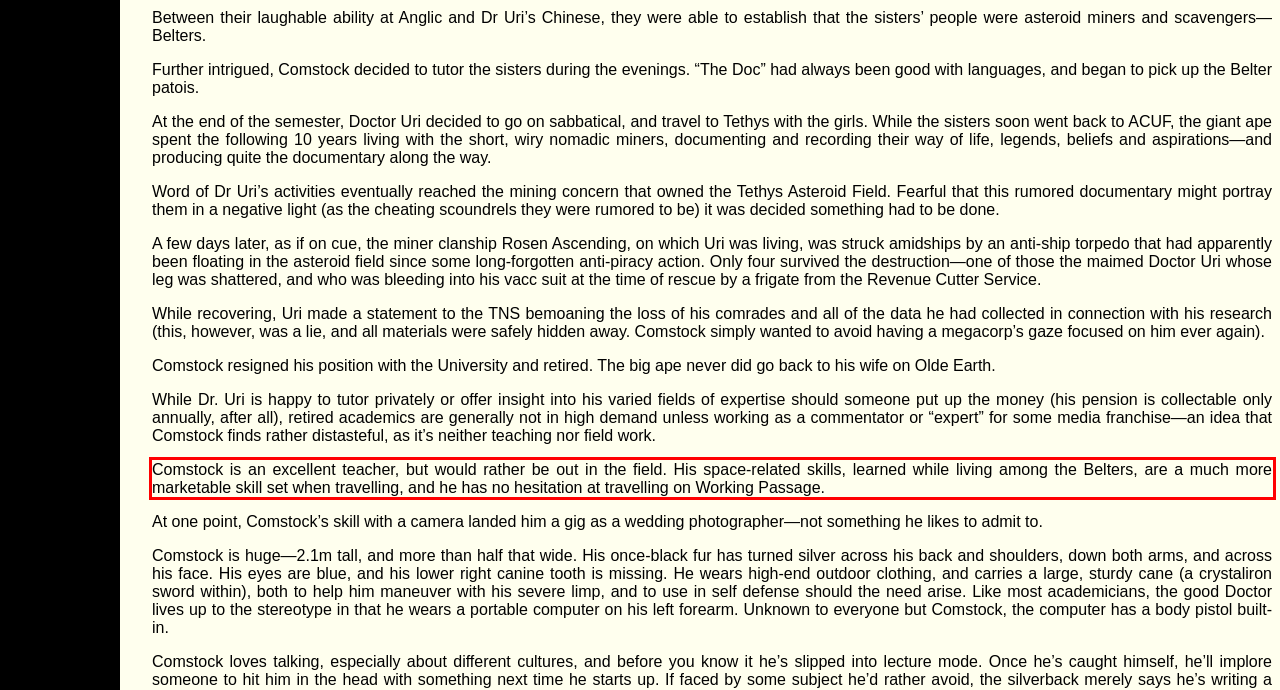There is a UI element on the webpage screenshot marked by a red bounding box. Extract and generate the text content from within this red box.

Comstock is an excellent teacher, but would rather be out in the field. His space-related skills, learned while living among the Belters, are a much more marketable skill set when travelling, and he has no hesitation at travelling on Working Passage.